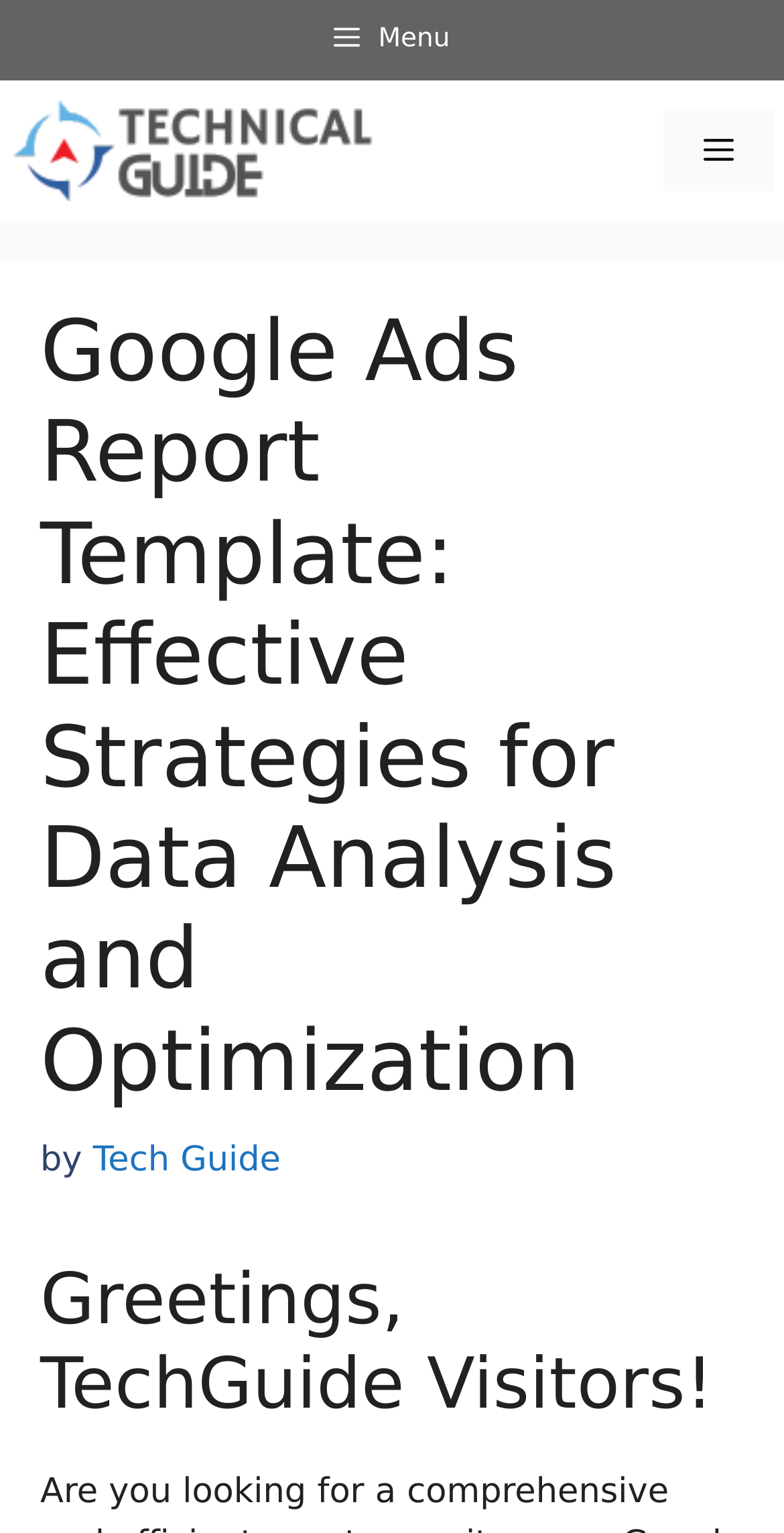What is the name of the website?
Provide a one-word or short-phrase answer based on the image.

Technical Guide